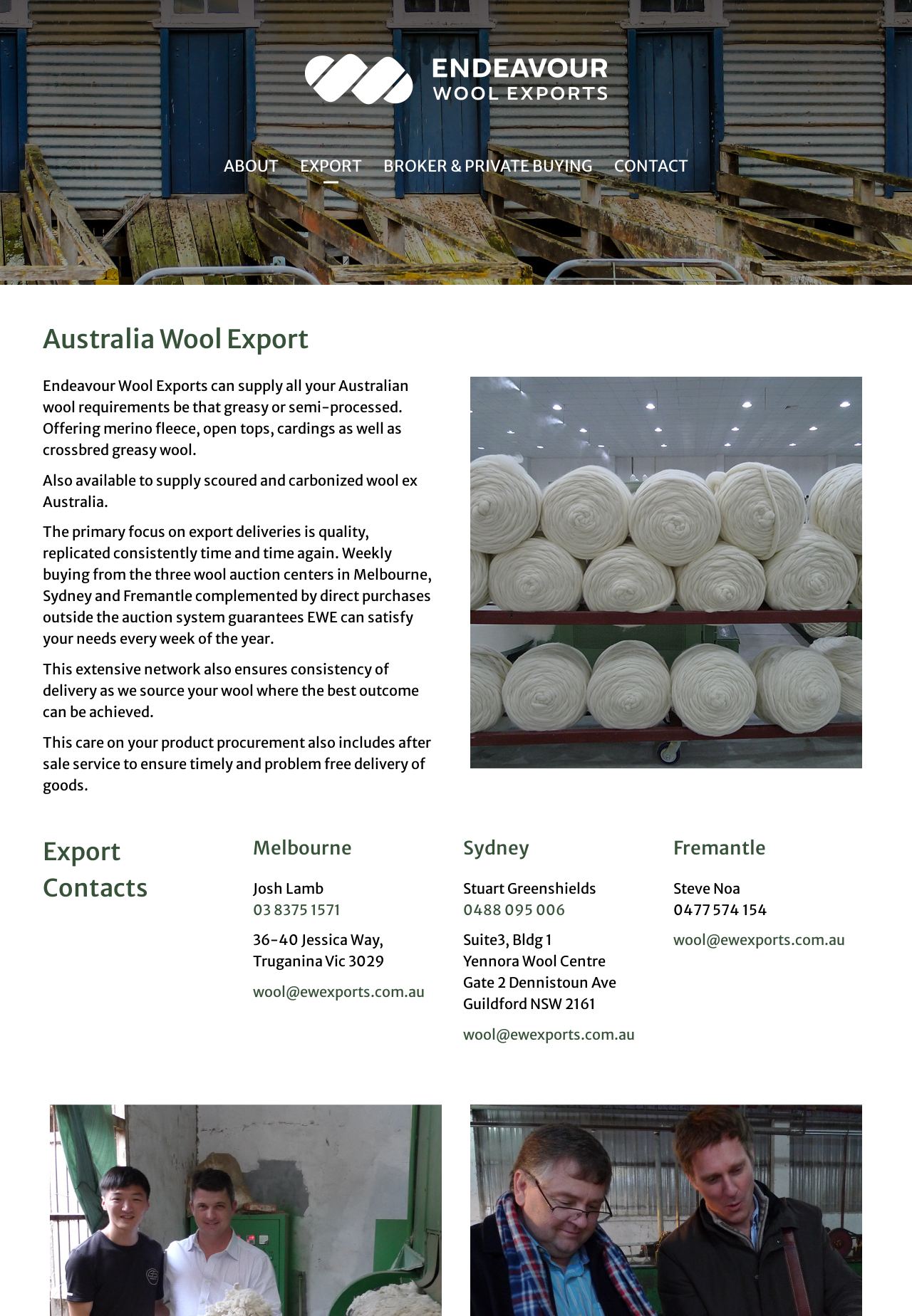Identify the bounding box coordinates of the clickable region required to complete the instruction: "Call the Melbourne office". The coordinates should be given as four float numbers within the range of 0 and 1, i.e., [left, top, right, bottom].

[0.277, 0.684, 0.373, 0.698]